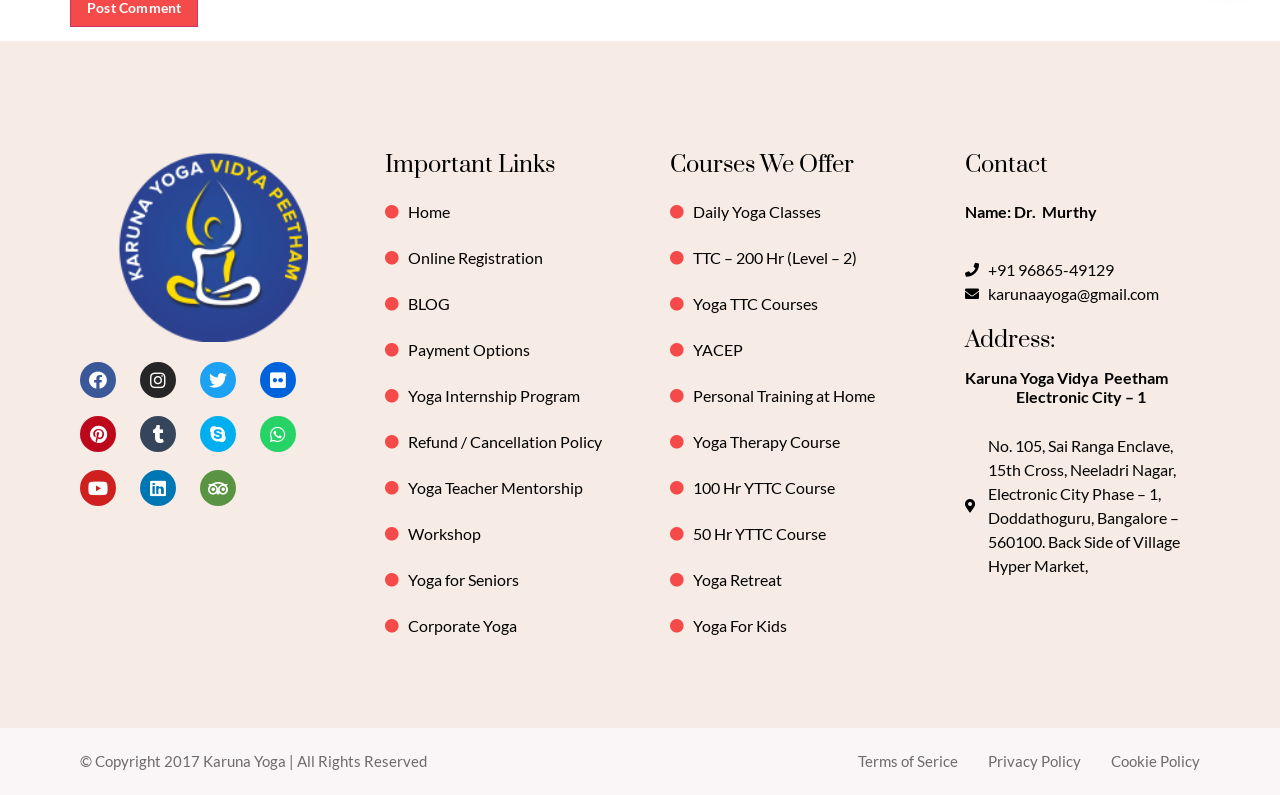Please locate the bounding box coordinates of the region I need to click to follow this instruction: "Get directions to Karuna Yoga Vidya Peetham".

[0.754, 0.545, 0.938, 0.726]